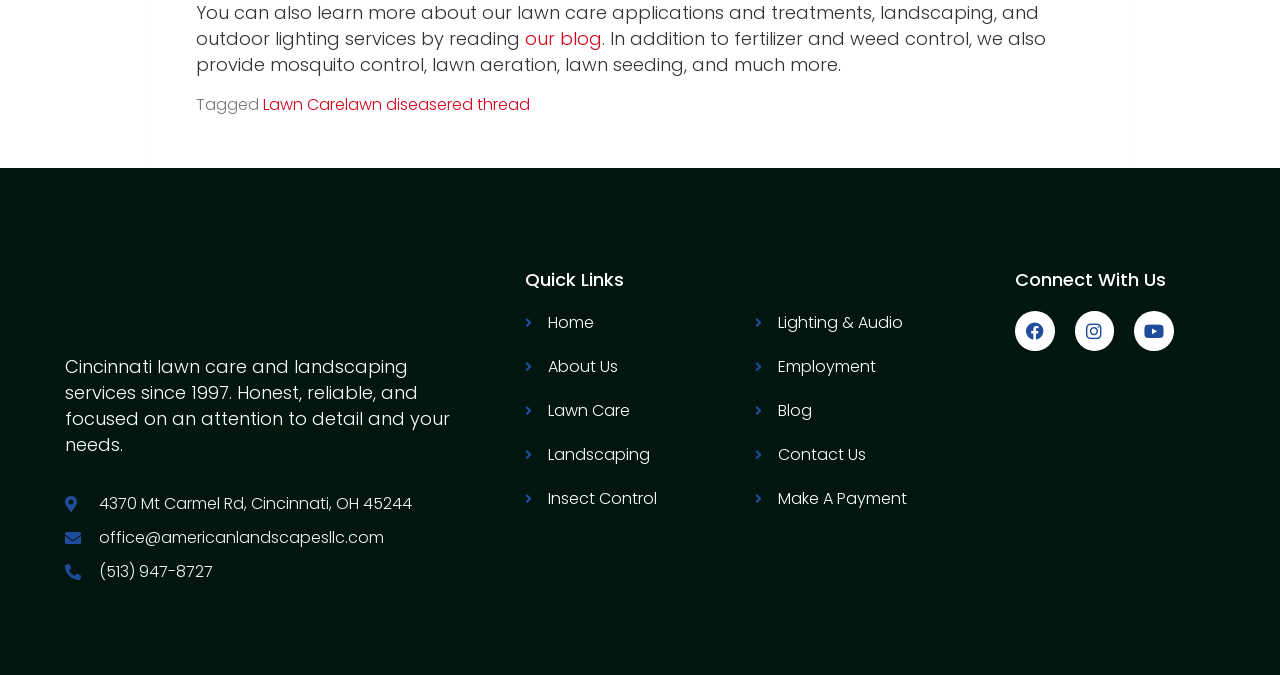Pinpoint the bounding box coordinates of the element you need to click to execute the following instruction: "follow on Facebook". The bounding box should be represented by four float numbers between 0 and 1, in the format [left, top, right, bottom].

[0.793, 0.461, 0.824, 0.519]